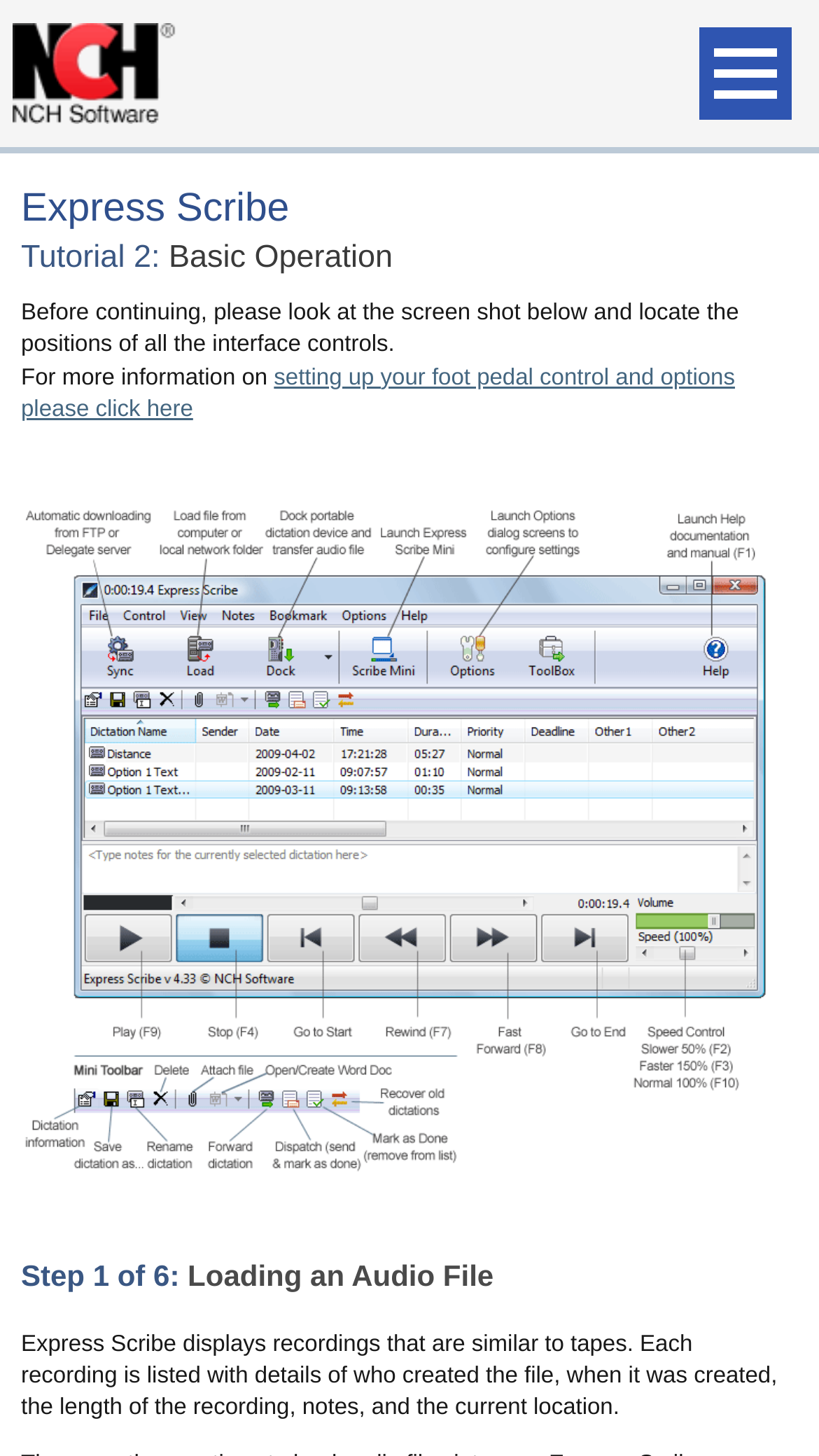Using the description "alt="NCH Software Home"", predict the bounding box of the relevant HTML element.

[0.003, 0.079, 0.228, 0.097]